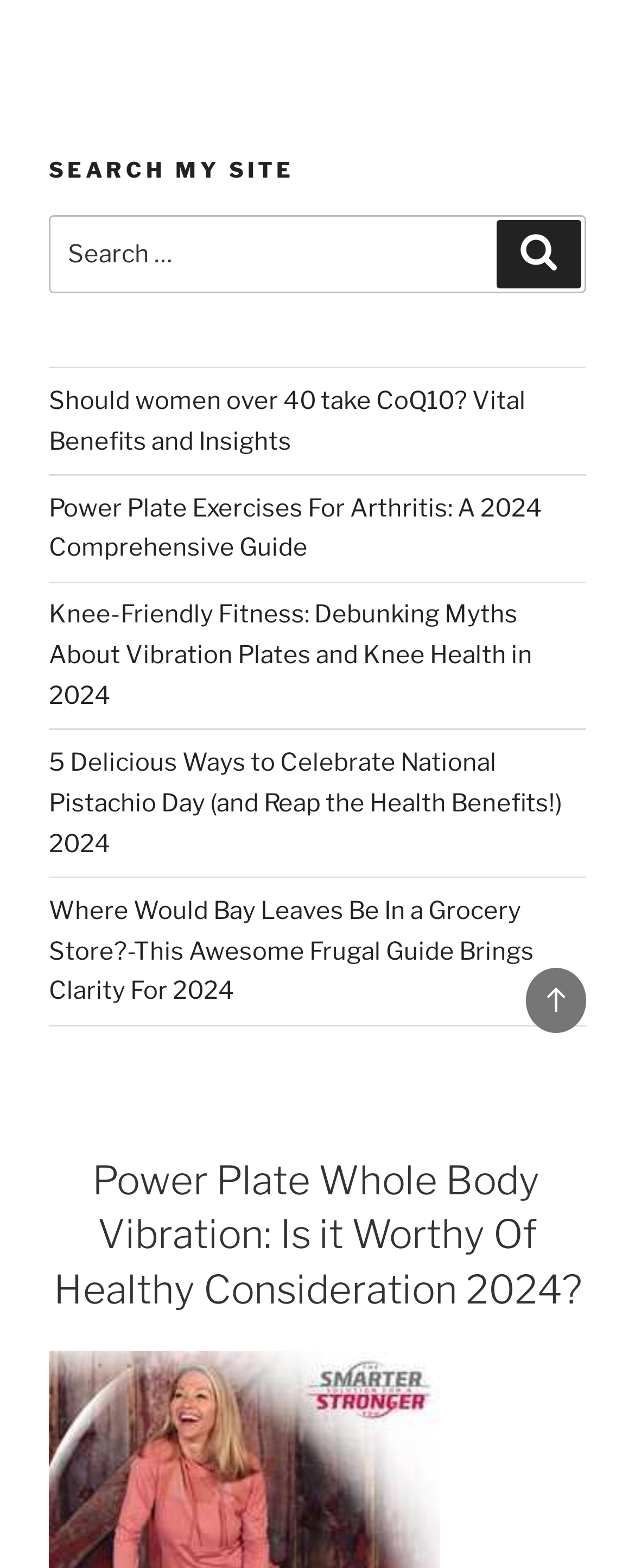Please reply to the following question with a single word or a short phrase:
How many elements are in the blog sidebar?

4